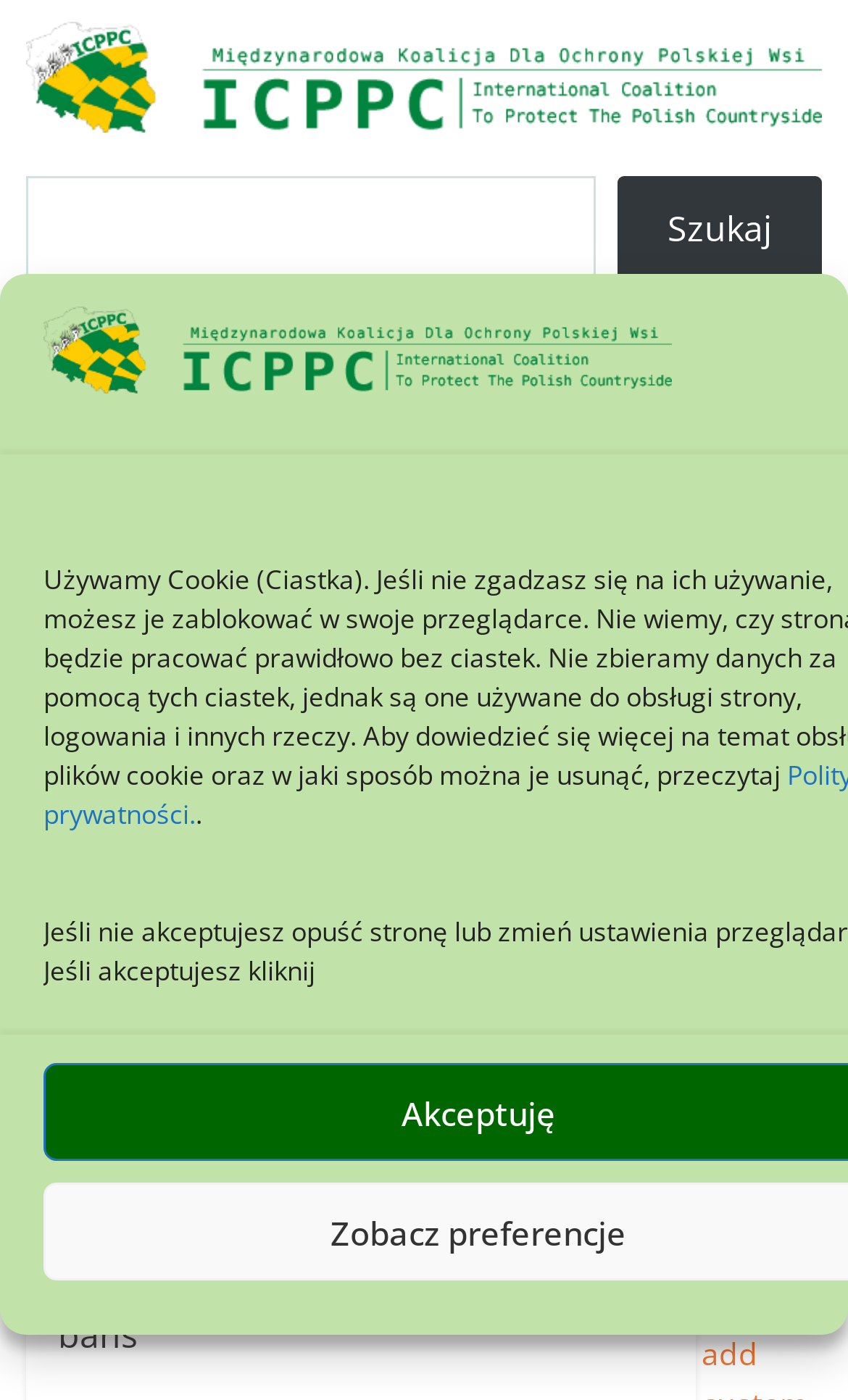Can you look at the image and give a comprehensive answer to the question:
When was the article published?

The publication date of the article can be found at the bottom of the webpage, where it is written as ' 2014-04-17', which represents the date of publication.